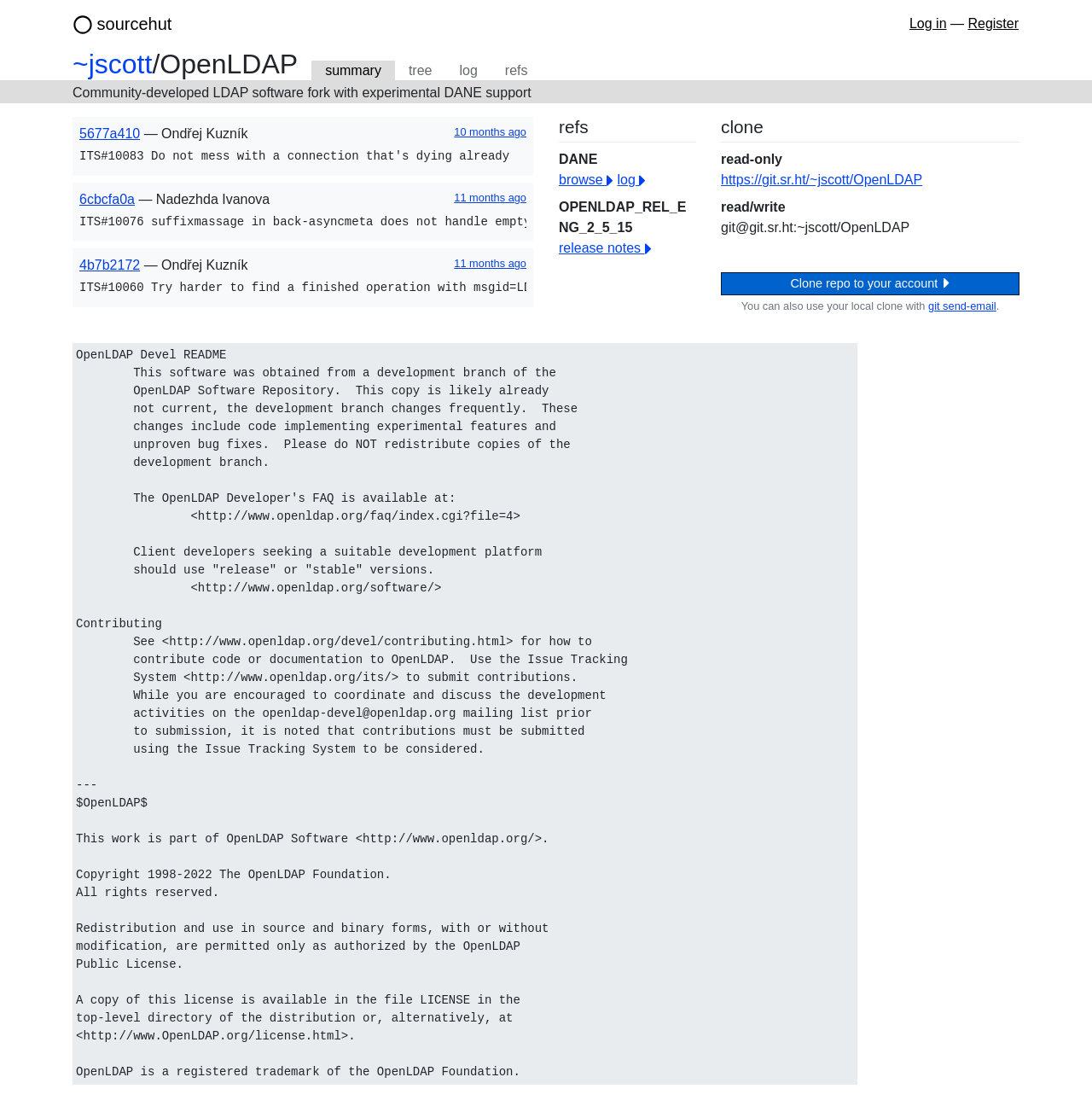Give a one-word or short-phrase answer to the following question: 
What is the name of the LDAP software fork?

OpenLDAP